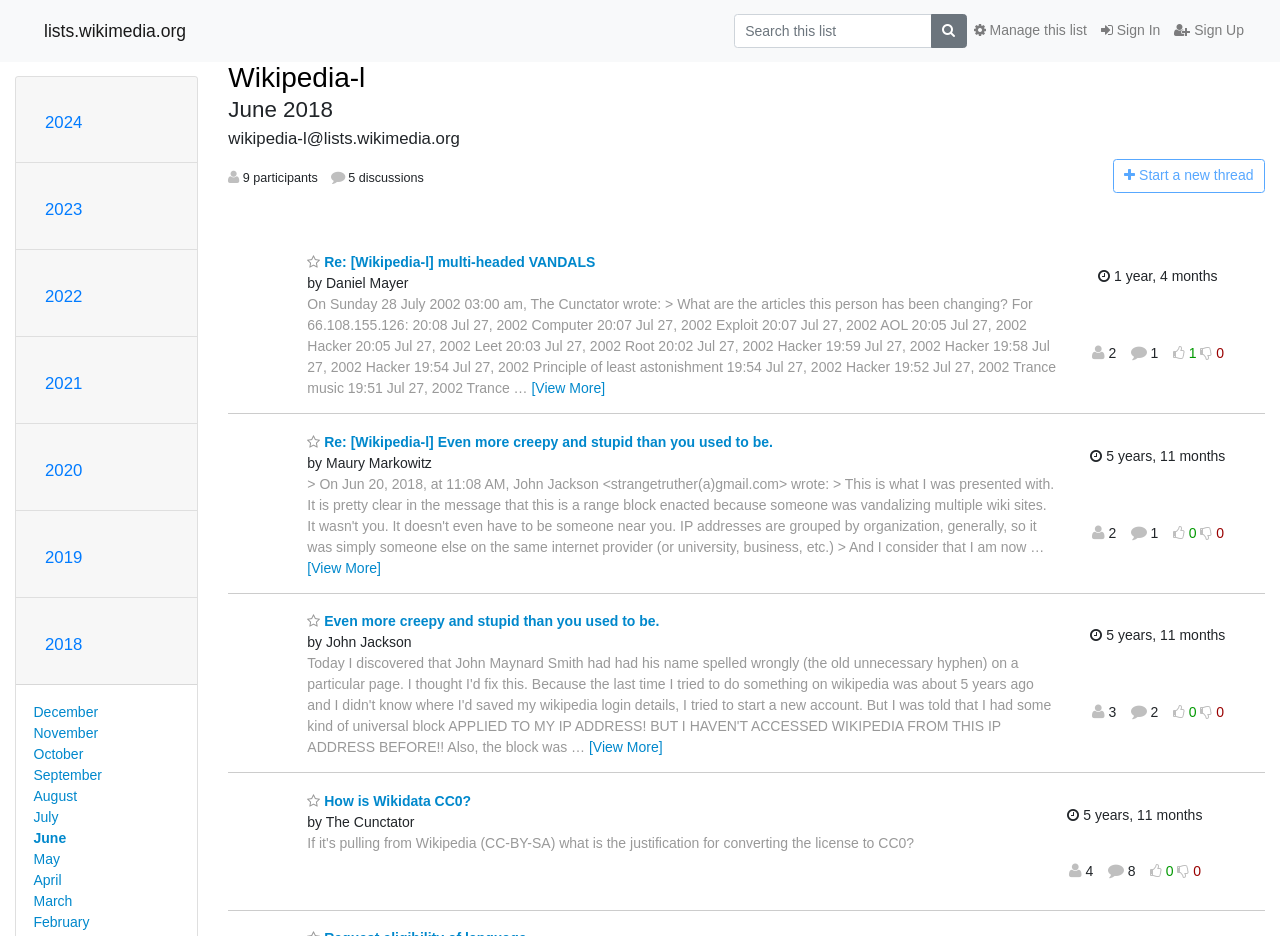Please identify the bounding box coordinates of the region to click in order to complete the given instruction: "Sign In". The coordinates should be four float numbers between 0 and 1, i.e., [left, top, right, bottom].

[0.855, 0.014, 0.912, 0.052]